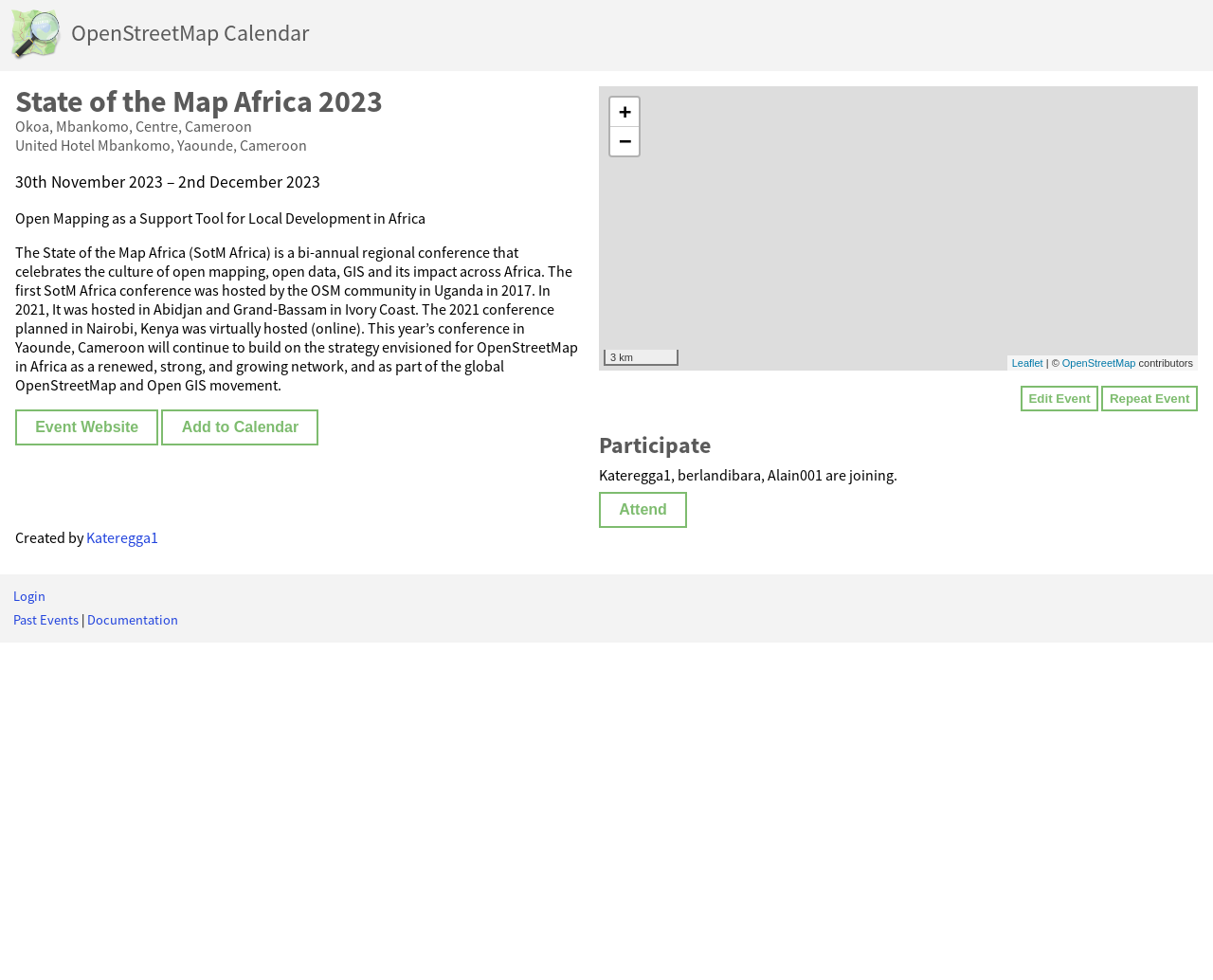Please determine the bounding box coordinates of the area that needs to be clicked to complete this task: 'Click the Post Comment button'. The coordinates must be four float numbers between 0 and 1, formatted as [left, top, right, bottom].

None